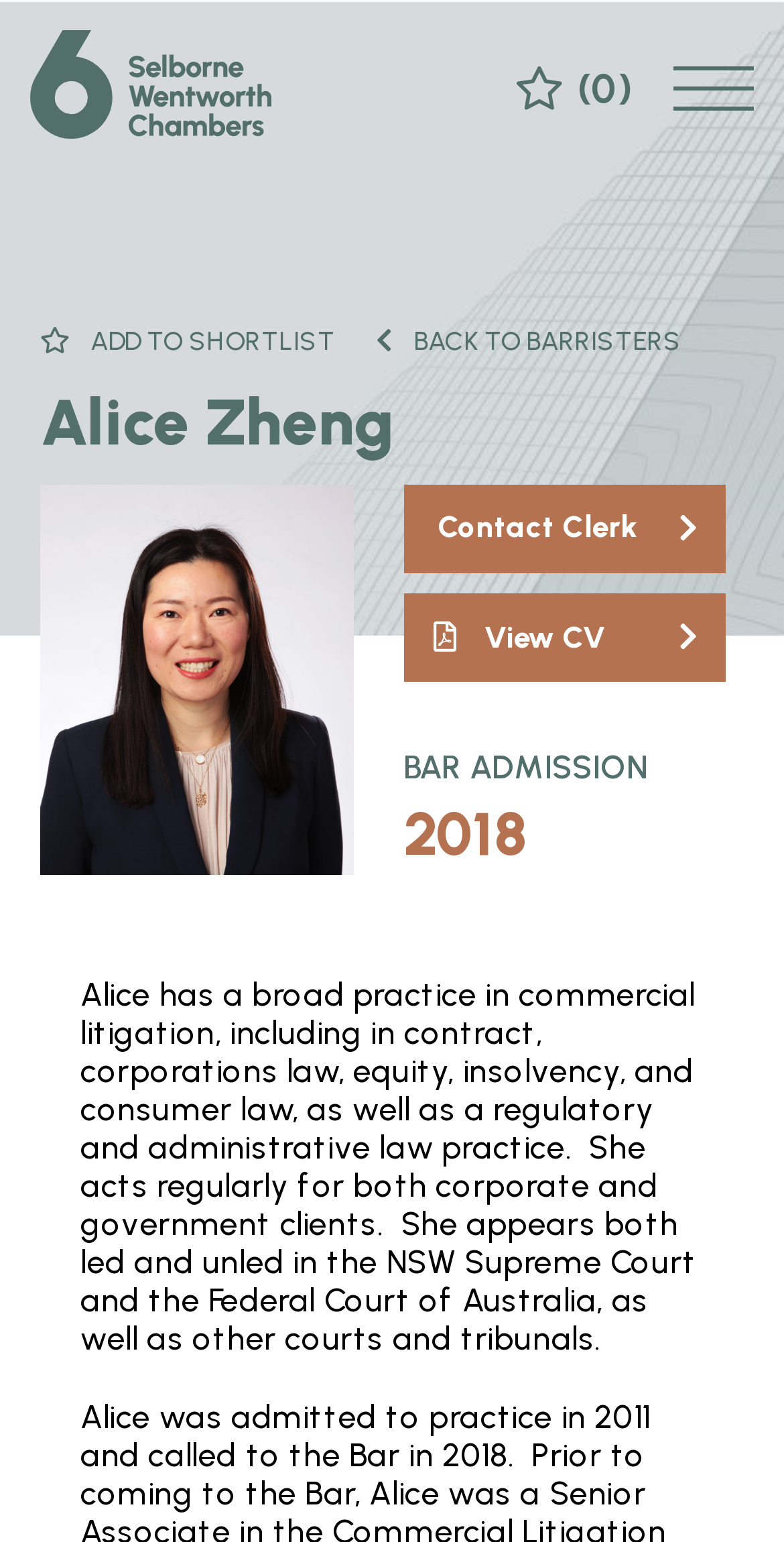Identify the bounding box for the UI element described as: "View CV". The coordinates should be four float numbers between 0 and 1, i.e., [left, top, right, bottom].

[0.514, 0.385, 0.924, 0.442]